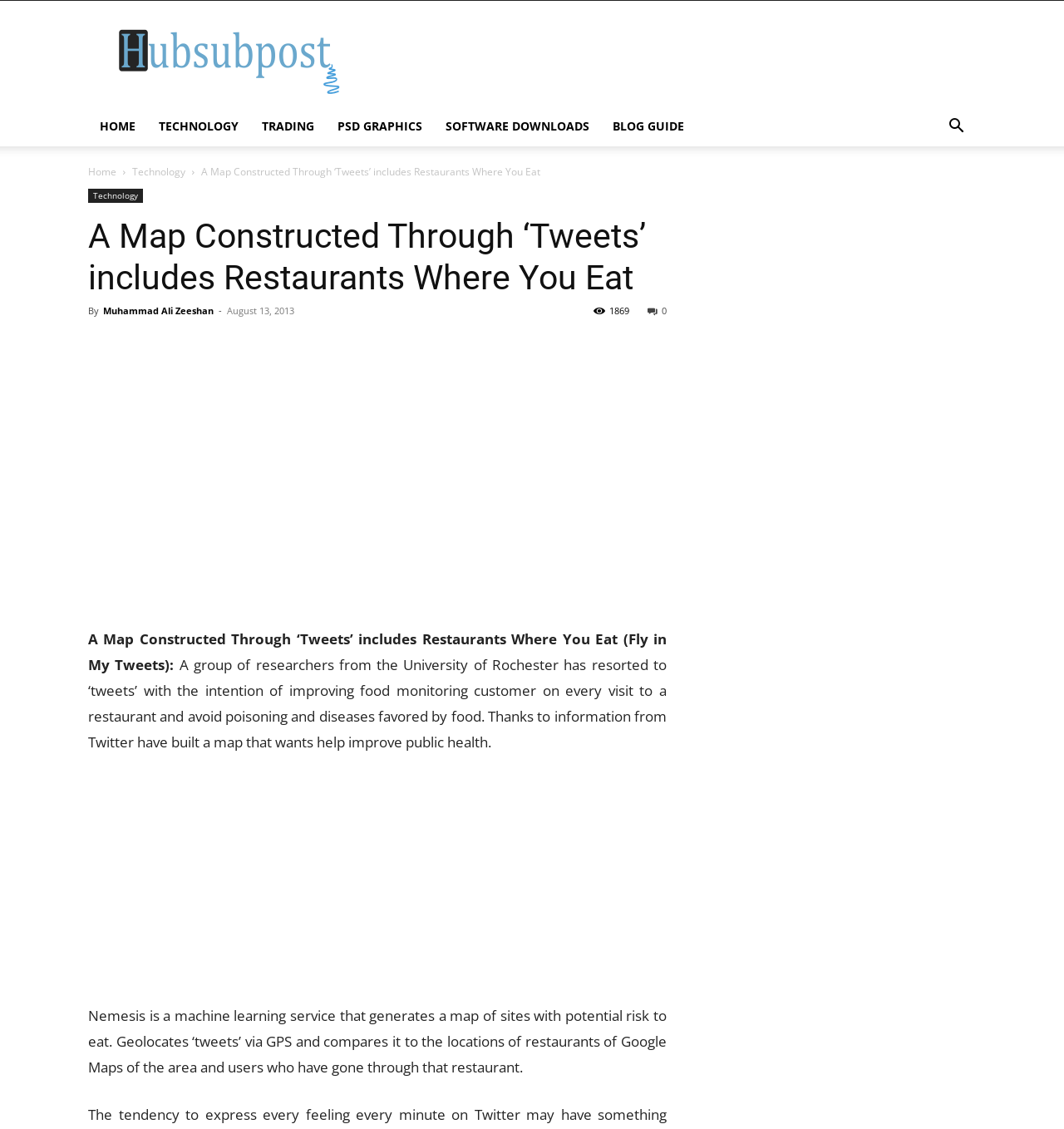Use a single word or phrase to respond to the question:
What is the author's name?

Muhammad Ali Zeeshan